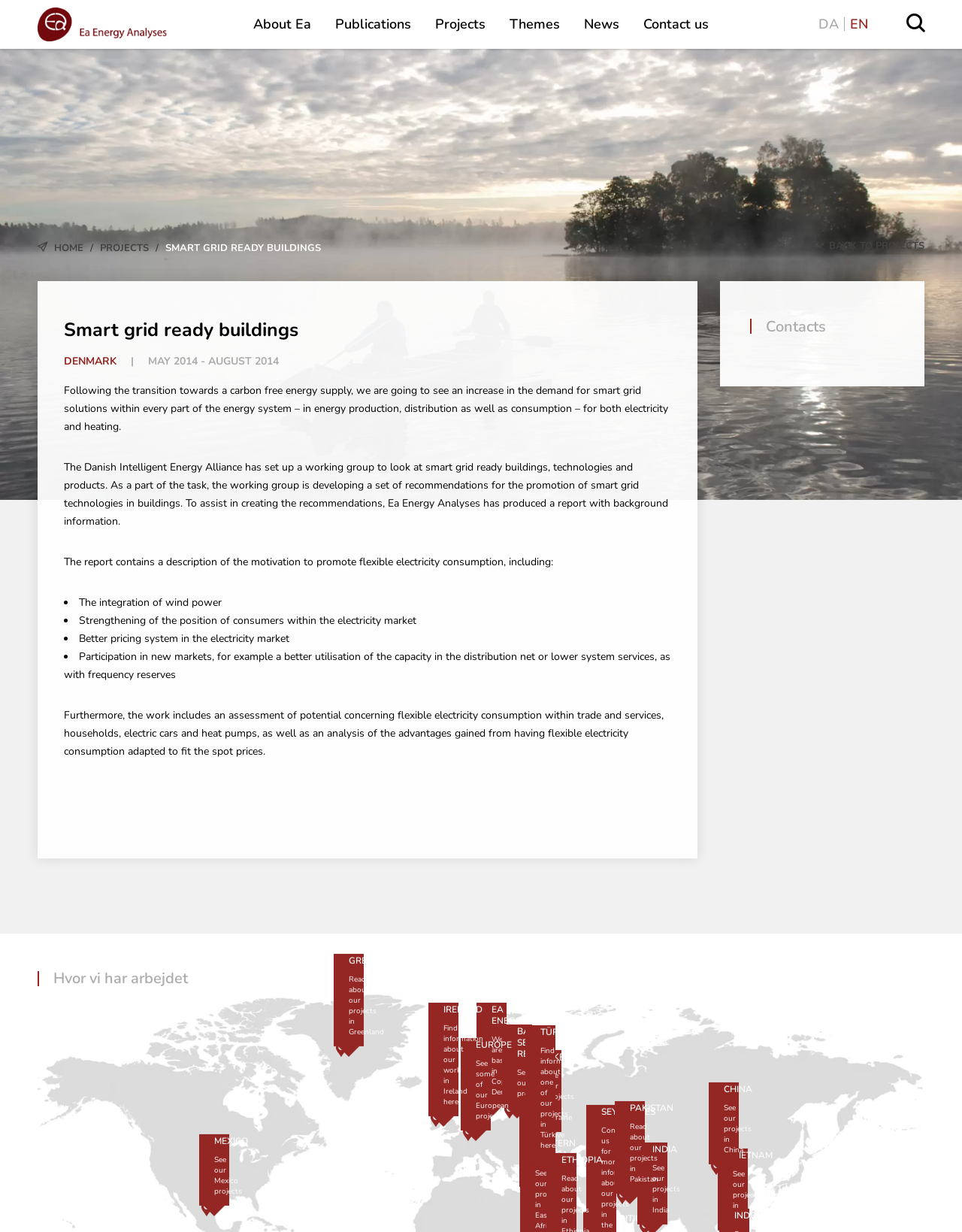What is the topic of the report?
Look at the image and respond with a one-word or short-phrase answer.

Smart grid ready buildings